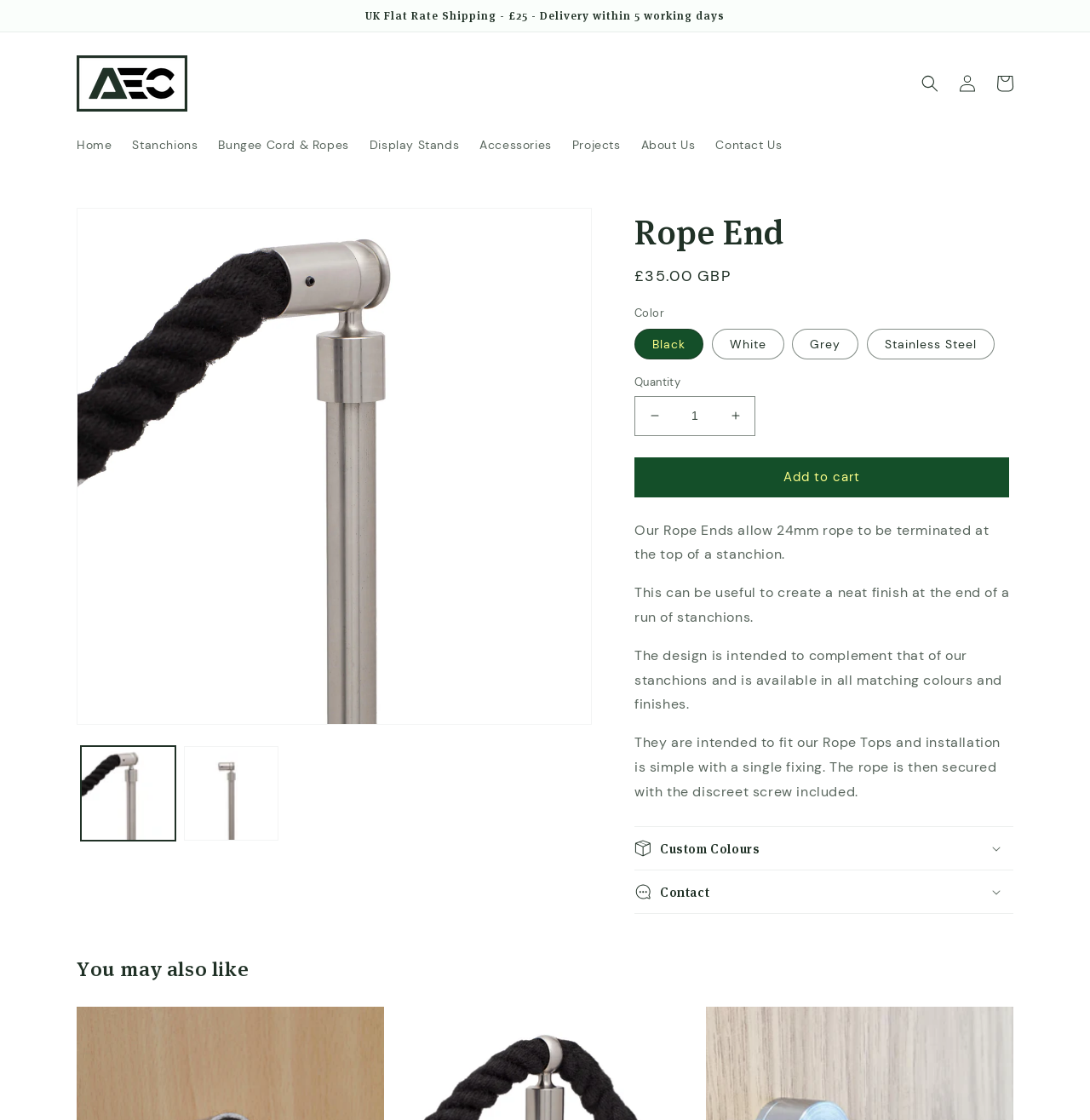How many colors are available for Rope Ends?
Please provide a detailed answer to the question.

The product page shows four radio buttons for color options: Black, White, Grey, and Stainless Steel, indicating that Rope Ends are available in four colors.